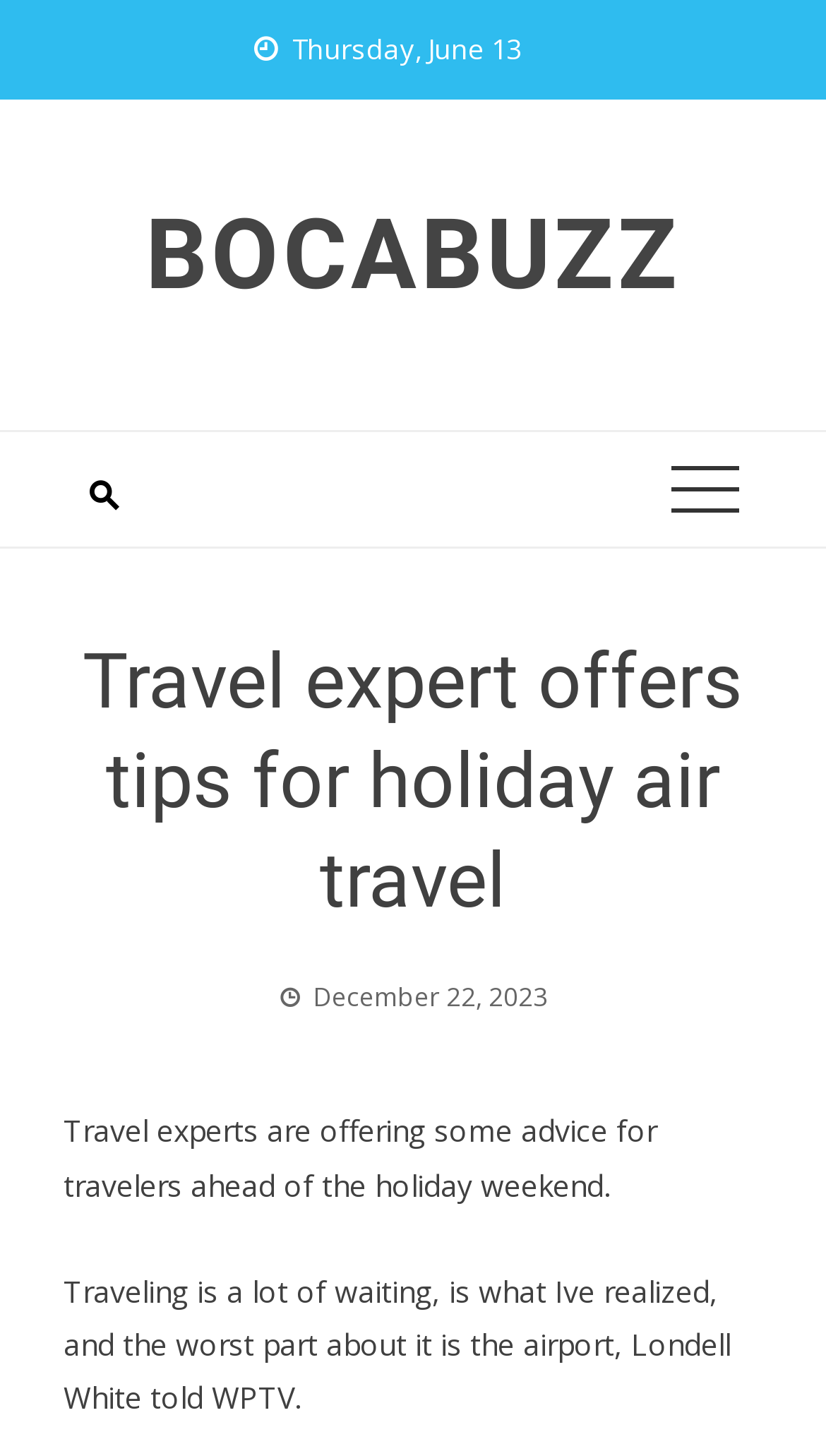Can you extract the headline from the webpage for me?

Travel expert offers tips for holiday air travel